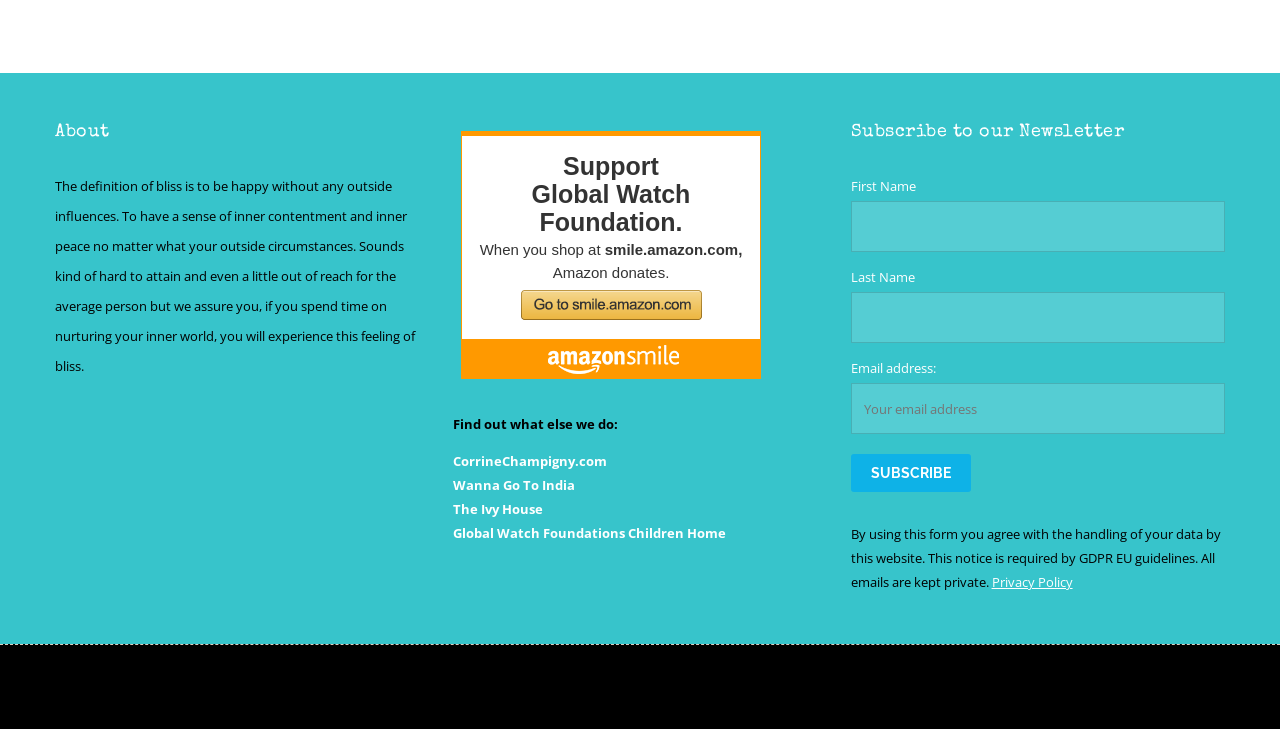Using the information in the image, give a detailed answer to the following question: What is the name of the website's author?

The copyright notice at the bottom of the webpage mentions 'Copyright © 2020 Corrine Champigny. All rights reserved', indicating that Corrine Champigny is the author of the website.